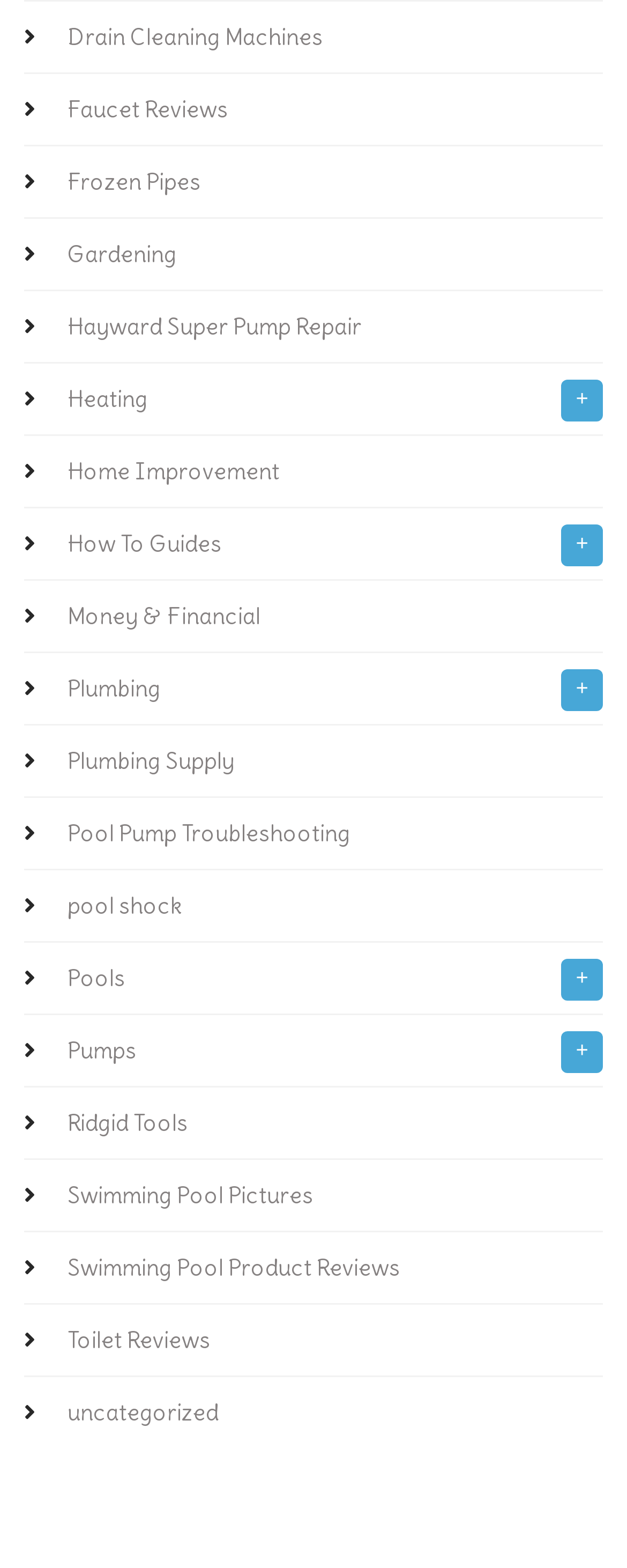Specify the bounding box coordinates of the element's region that should be clicked to achieve the following instruction: "Go to 'Home Improvement'". The bounding box coordinates consist of four float numbers between 0 and 1, in the format [left, top, right, bottom].

[0.082, 0.278, 0.472, 0.323]